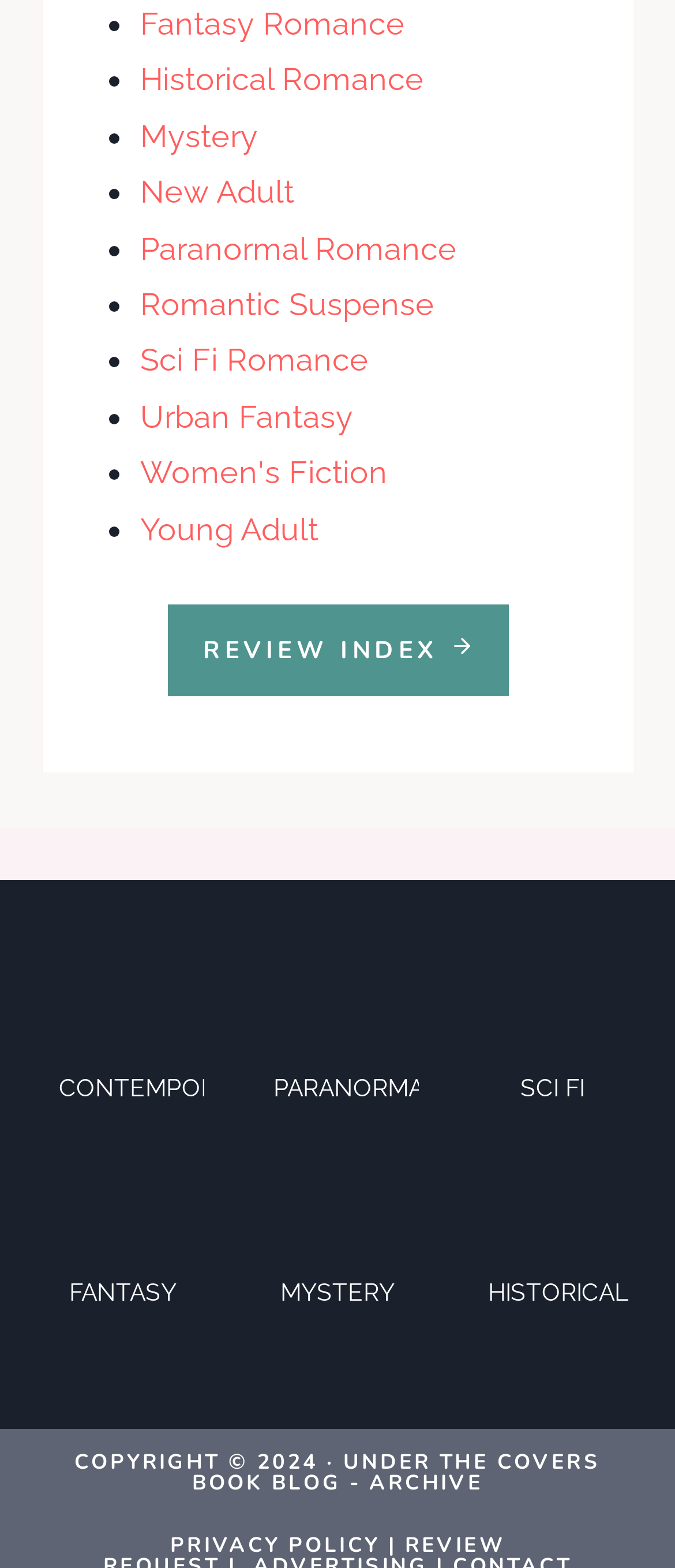What is the copyright information at the bottom of the webpage? Refer to the image and provide a one-word or short phrase answer.

2024 Under the Covers Book Blog